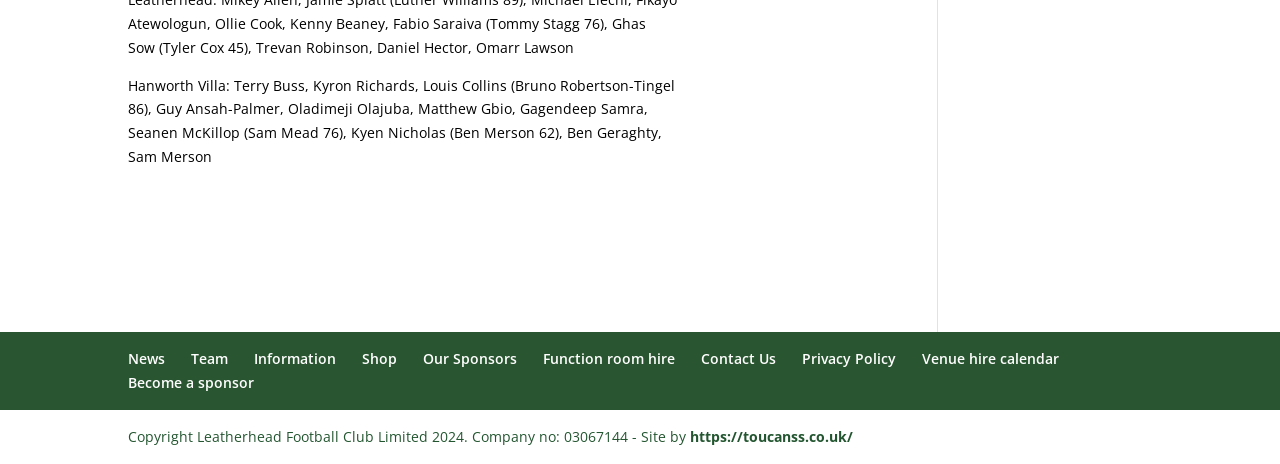Please identify the coordinates of the bounding box that should be clicked to fulfill this instruction: "Load more content".

None